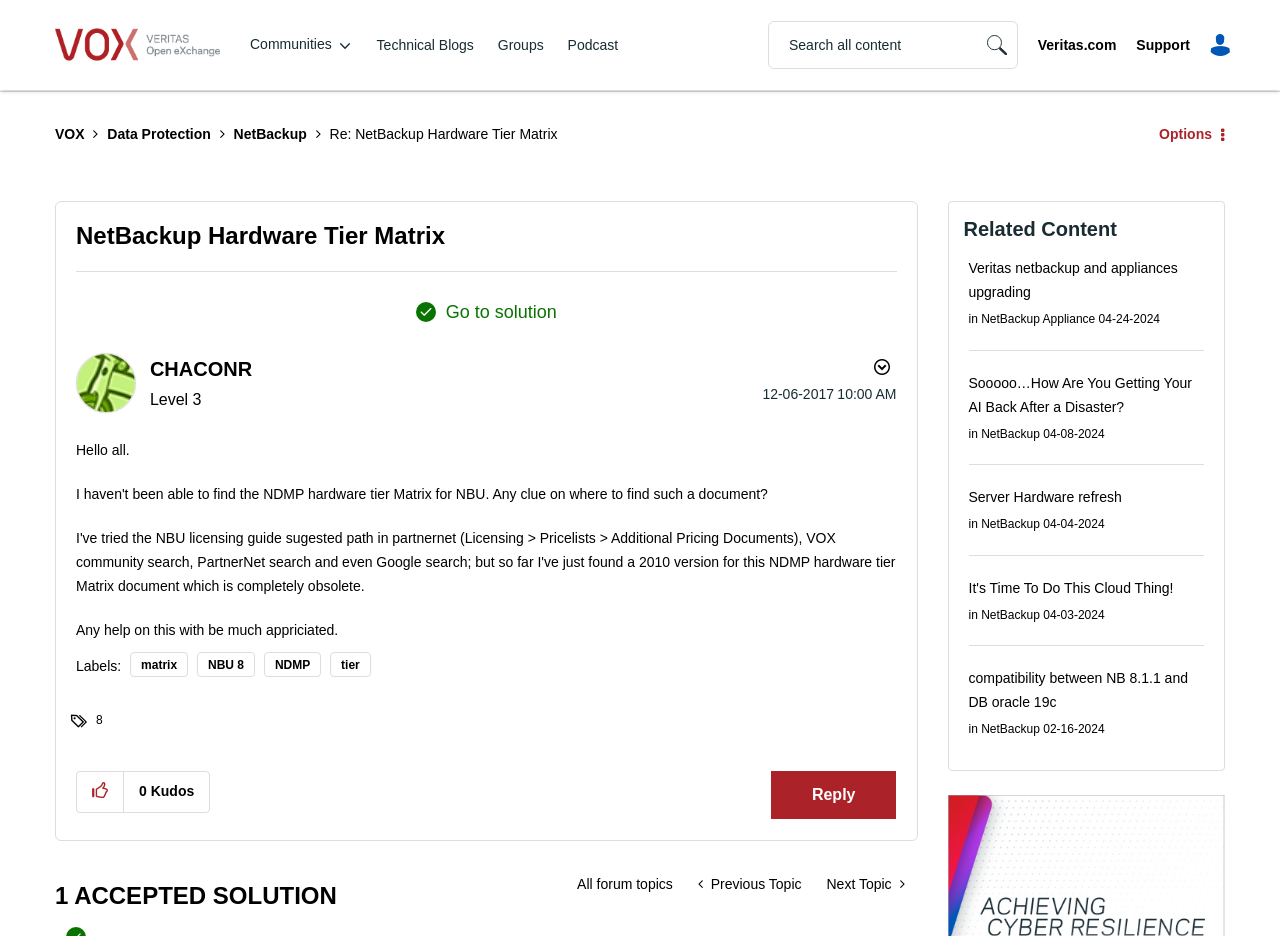Refer to the image and answer the question with as much detail as possible: What is the date of the post?

The date of the post is '12-06-2017' which is indicated by the text '‎12-06-2017' below the user's profile image.